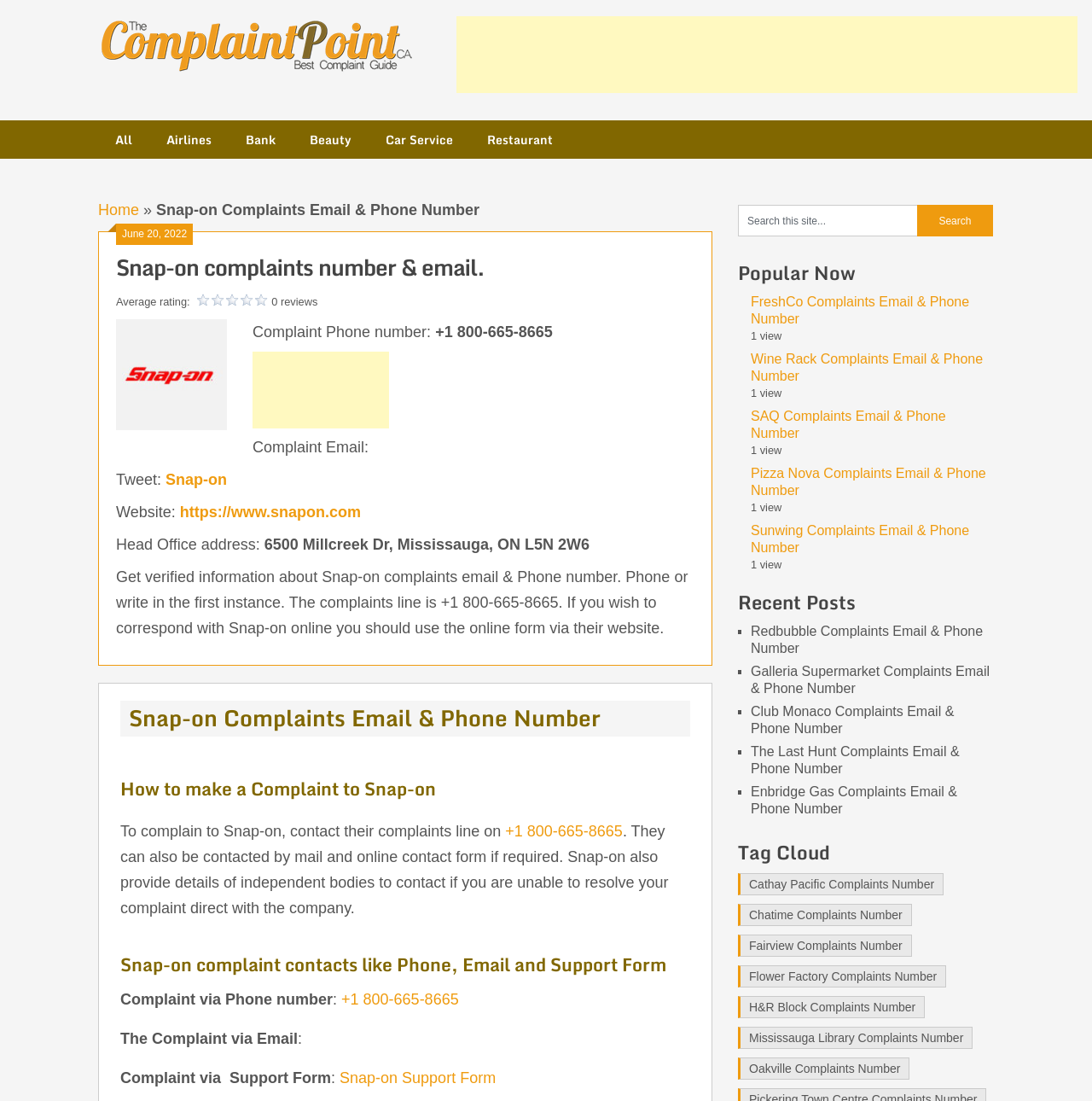Please find and report the primary heading text from the webpage.

Snap-on complaints number & email.